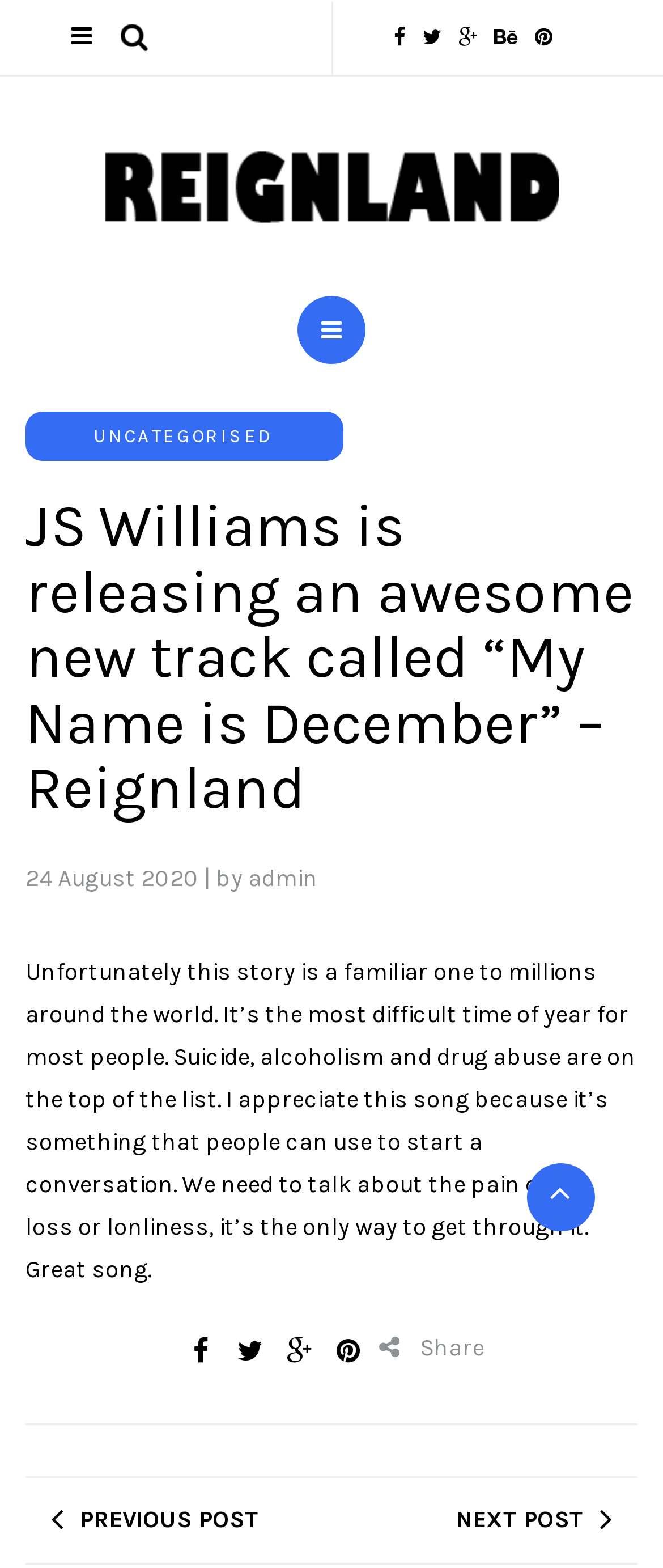Offer a meticulous description of the webpage's structure and content.

This webpage is about a music artist, JS Williams, releasing a new track called "My Name is December". At the top, there are several social media links, including Facebook, Twitter, and Instagram, aligned horizontally. Below these links, there is a search button and a link to the website's title, "Reignland – Reign Over Your Craft", accompanied by an image.

The main content of the webpage is an article about JS Williams' new track. The article's title, "JS Williams is releasing an awesome new track called “My Name is December” – Reignland", is displayed prominently. Below the title, there is a date, "24 August 2020", followed by the author's name, "by admin".

The article's text discusses the significance of the song, highlighting its importance in starting conversations about pain and loneliness. The text is divided into paragraphs, making it easy to read.

On the right side of the article, there is a section with social media links, including Facebook, Twitter, and Instagram, allowing users to share the article. Below this section, there are links to previous and next posts, enabling users to navigate through the website's content.

At the bottom of the webpage, there is a link to a previous post and another link to a next post, allowing users to explore more content. Additionally, there is a small icon on the bottom right corner, which appears to be a settings or options button.